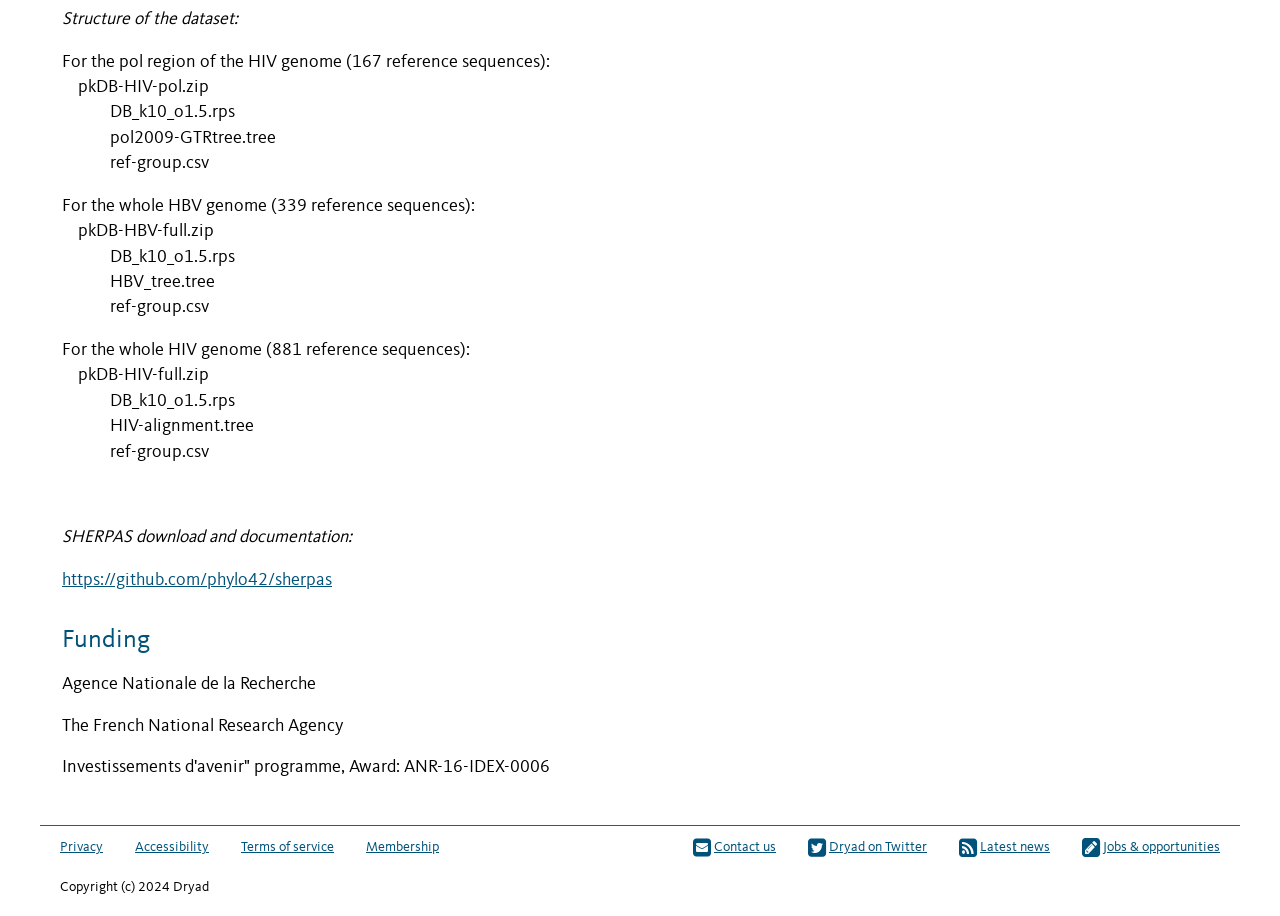Determine the bounding box coordinates for the area you should click to complete the following instruction: "visit SHERPAS download and documentation".

[0.048, 0.625, 0.259, 0.643]